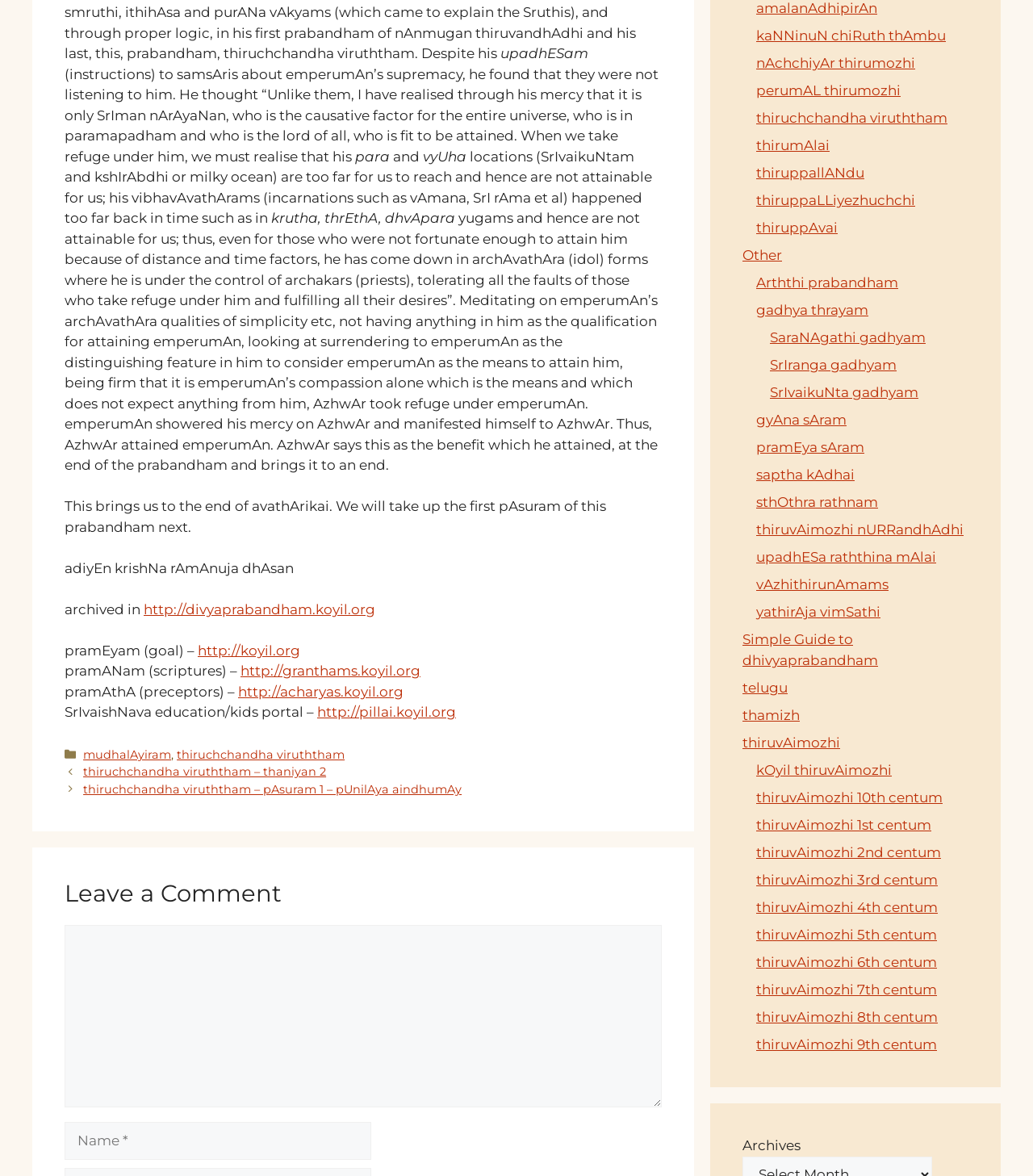Please give a succinct answer to the question in one word or phrase:
What is the category of the post?

mudhalAyiram, thiruchchandha viruththam